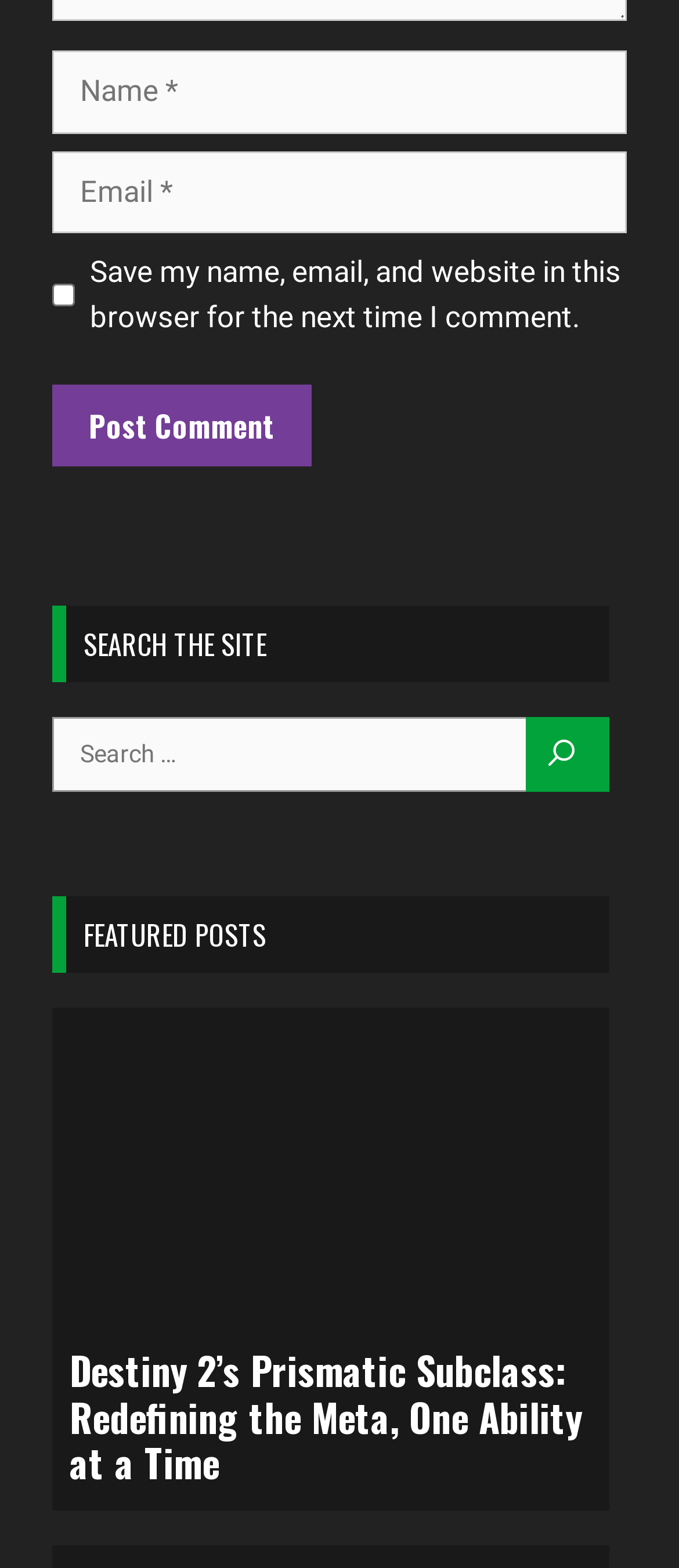Find and indicate the bounding box coordinates of the region you should select to follow the given instruction: "Enter your name".

[0.077, 0.032, 0.923, 0.085]